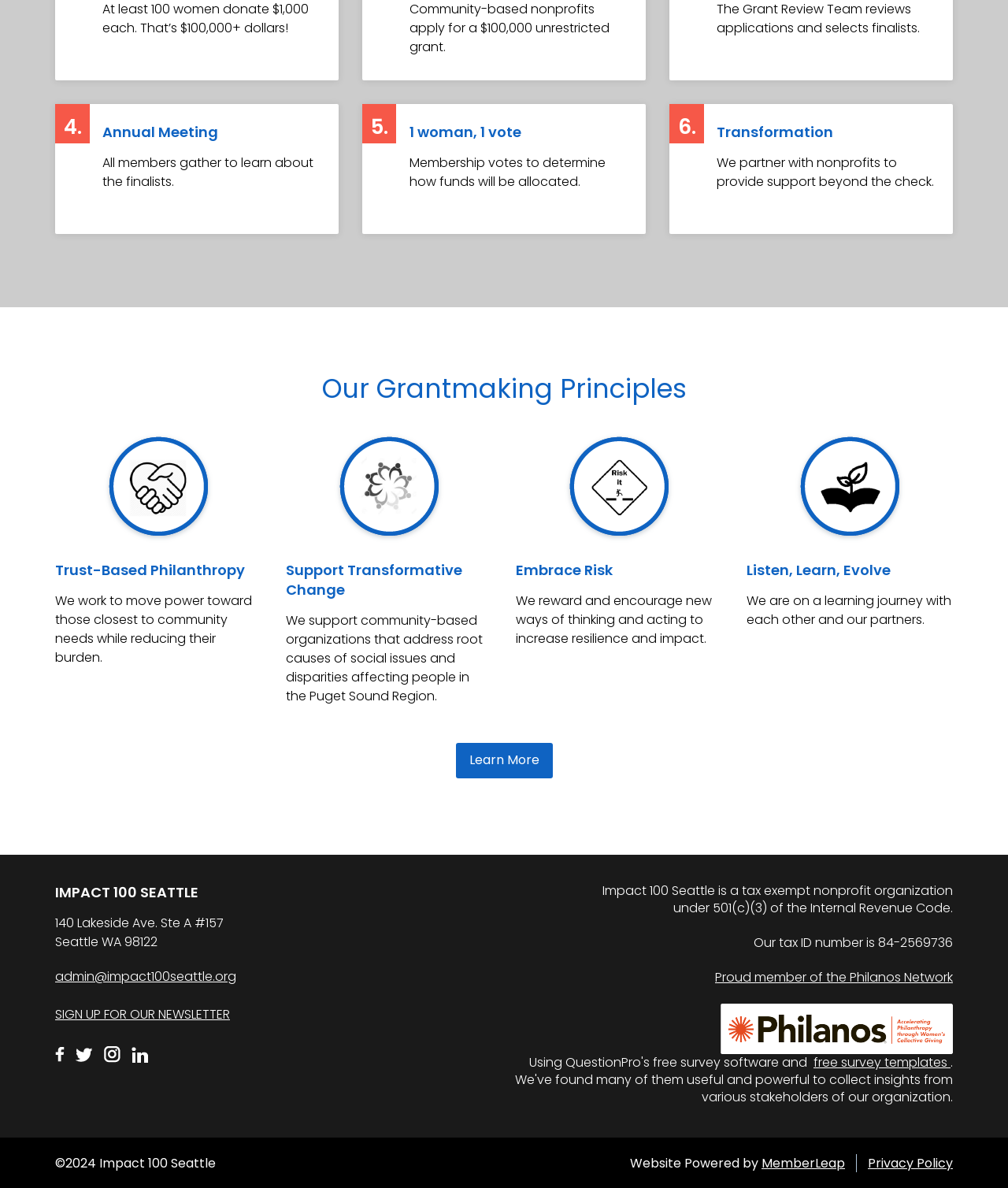Show the bounding box coordinates of the region that should be clicked to follow the instruction: "Sign up for the newsletter."

[0.055, 0.846, 0.228, 0.862]